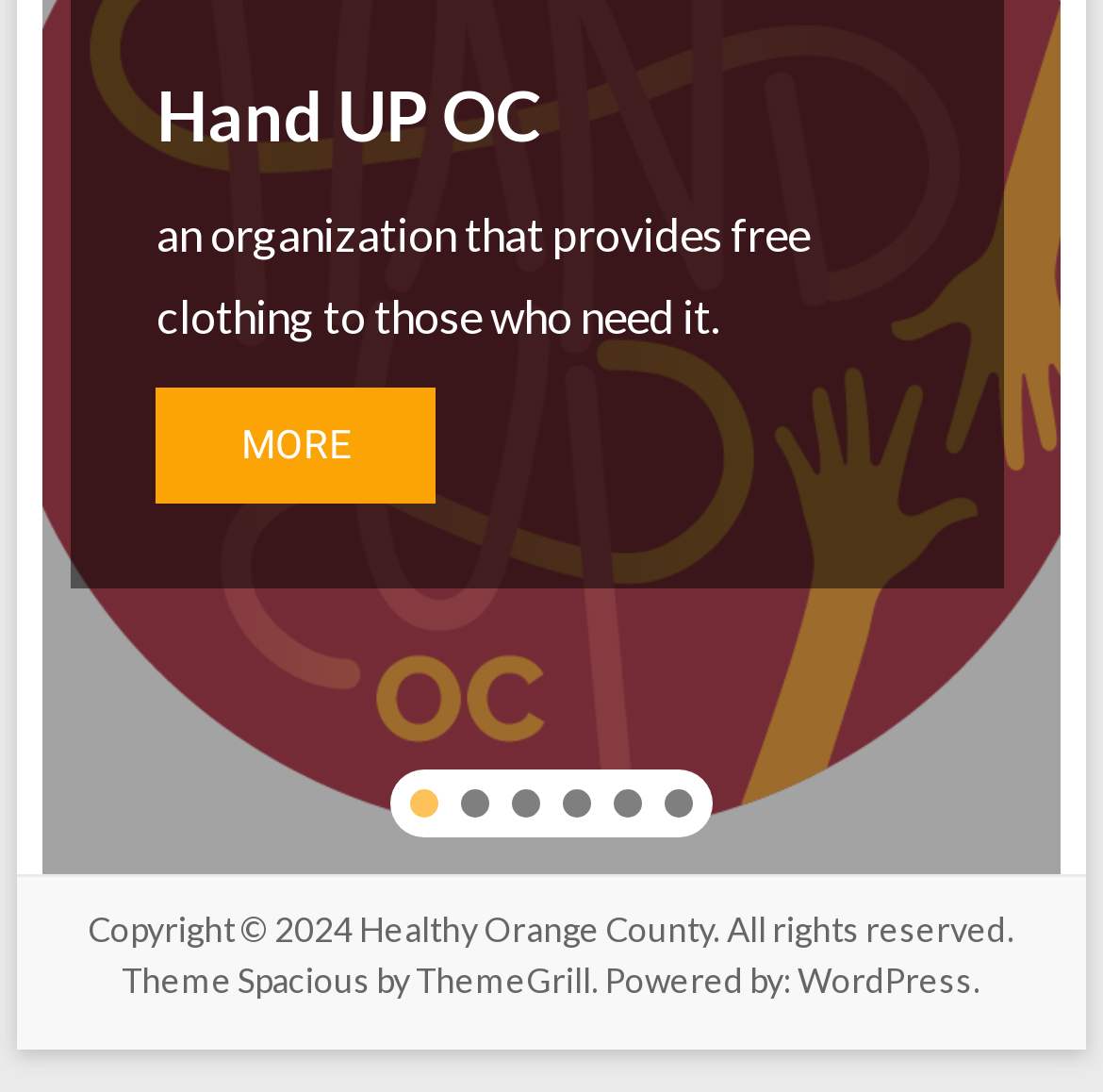Using the details from the image, please elaborate on the following question: What is the year of copyright?

The year of copyright is mentioned in the StaticText element with the text 'Copyright © 2024' at the bottom of the webpage.